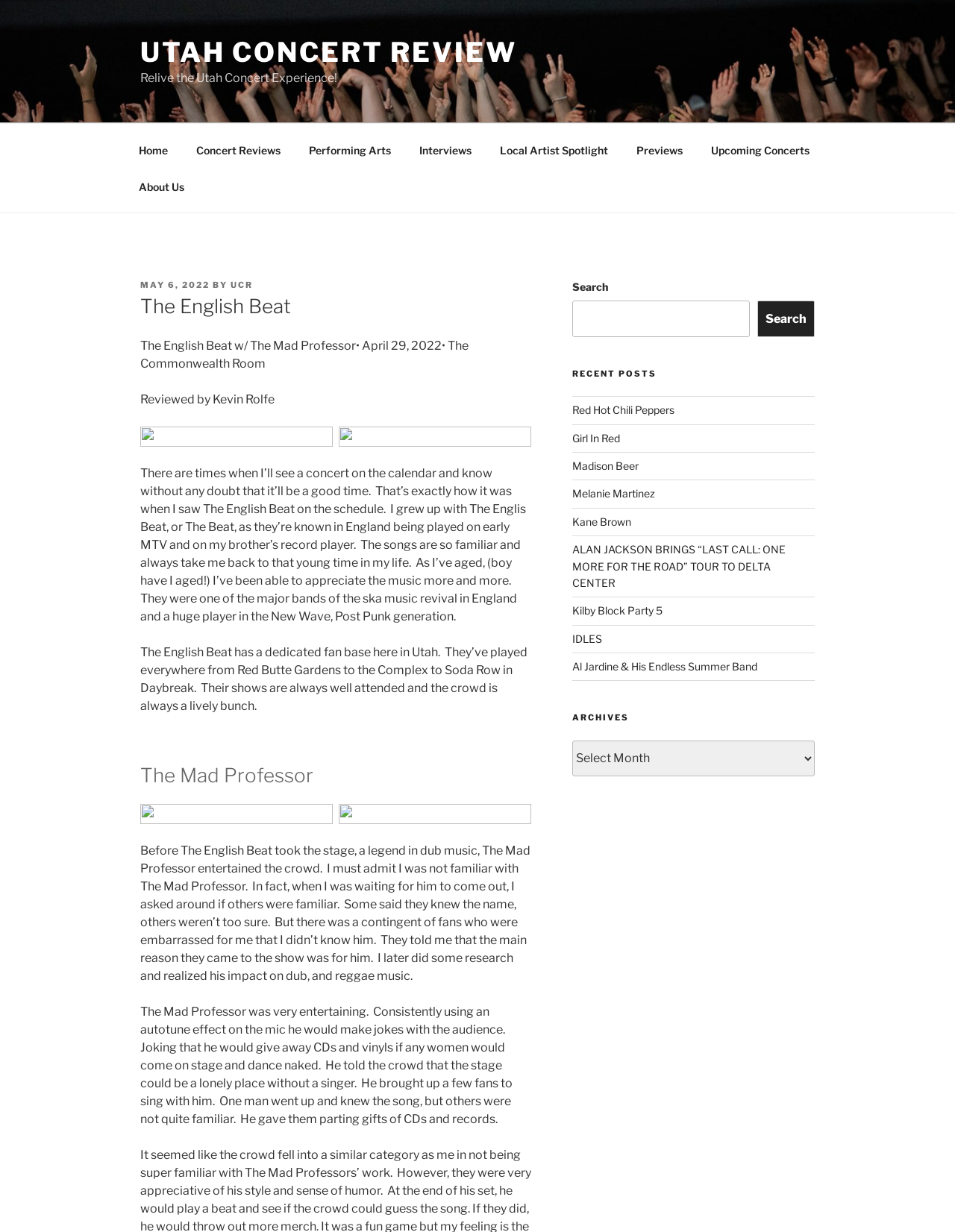Please use the details from the image to answer the following question comprehensively:
What type of music is associated with The English Beat?

The article mentions that The English Beat was one of the major bands of the ska music revival in England and a huge player in the New Wave, Post Punk generation, indicating that the band is associated with these music genres.